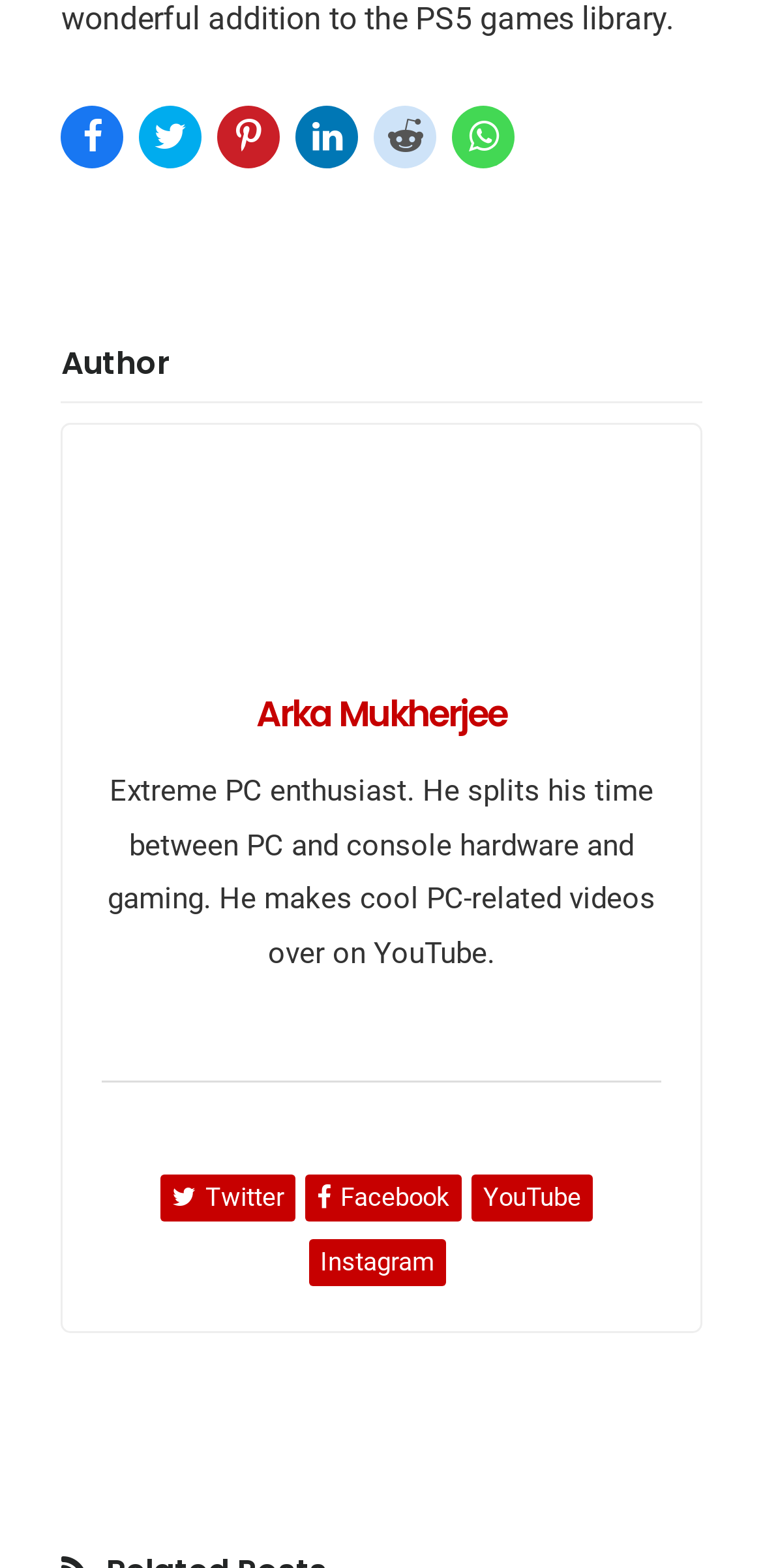What is the author's profession?
Answer the question with detailed information derived from the image.

Based on the webpage, the author's profession can be inferred from the description 'Extreme PC enthusiast. He splits his time between PC and console hardware and gaming.' which suggests that the author is a PC enthusiast.